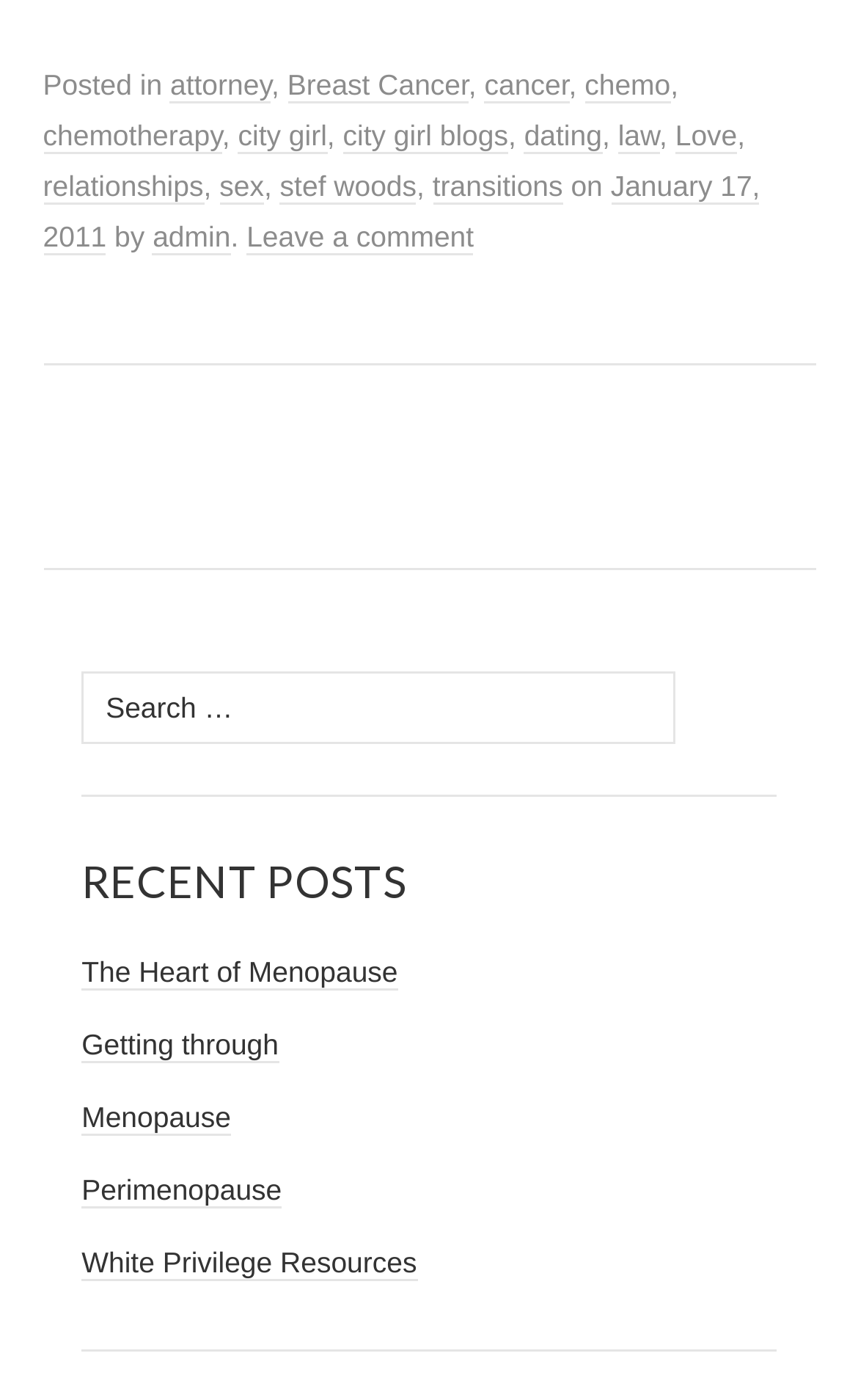Answer this question in one word or a short phrase: What is the date of the latest article?

January 17, 2011